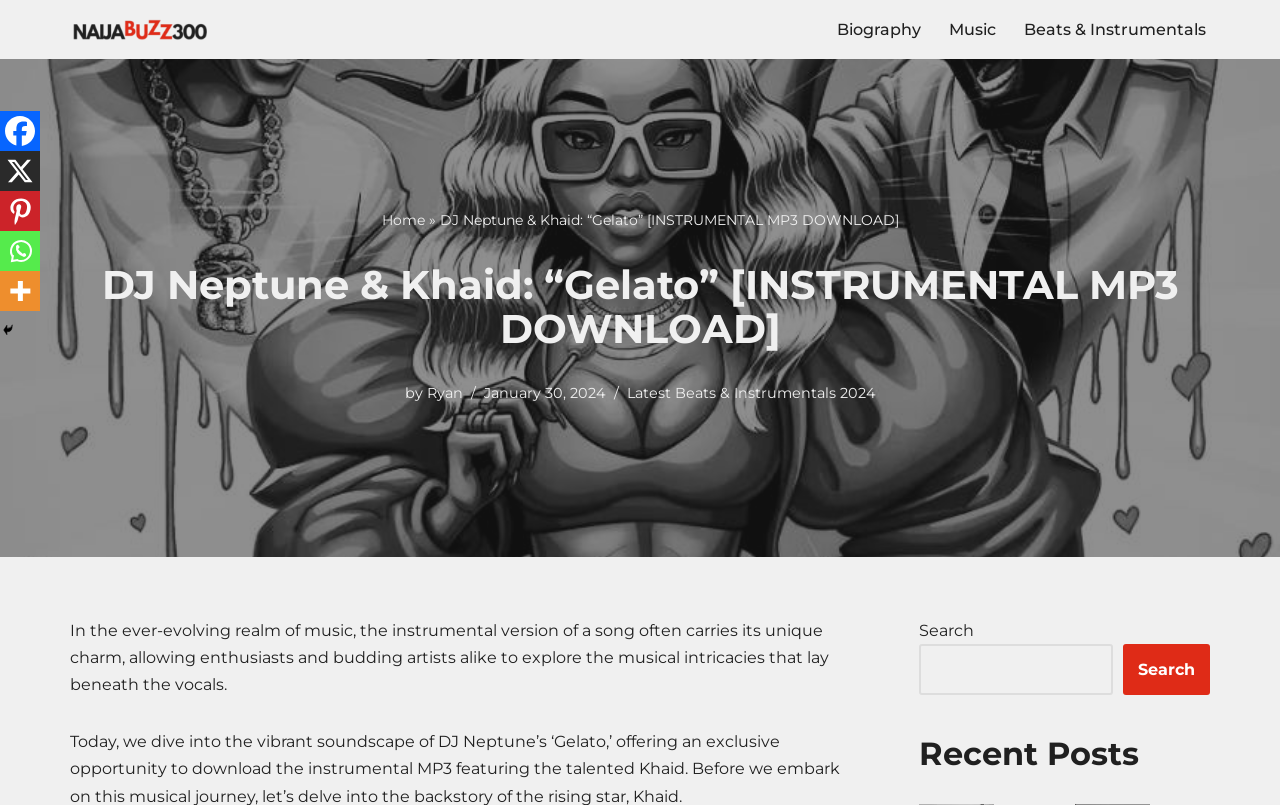Using the webpage screenshot, locate the HTML element that fits the following description and provide its bounding box: "aria-label="X" title="X"".

[0.0, 0.188, 0.031, 0.237]